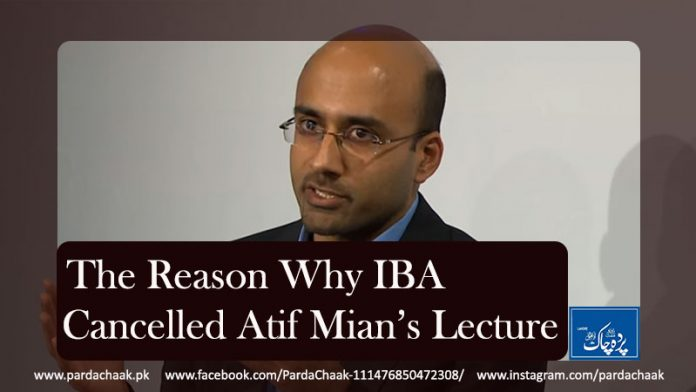Please reply to the following question with a single word or a short phrase:
What is the purpose of the social media handles and website link?

Information sharing